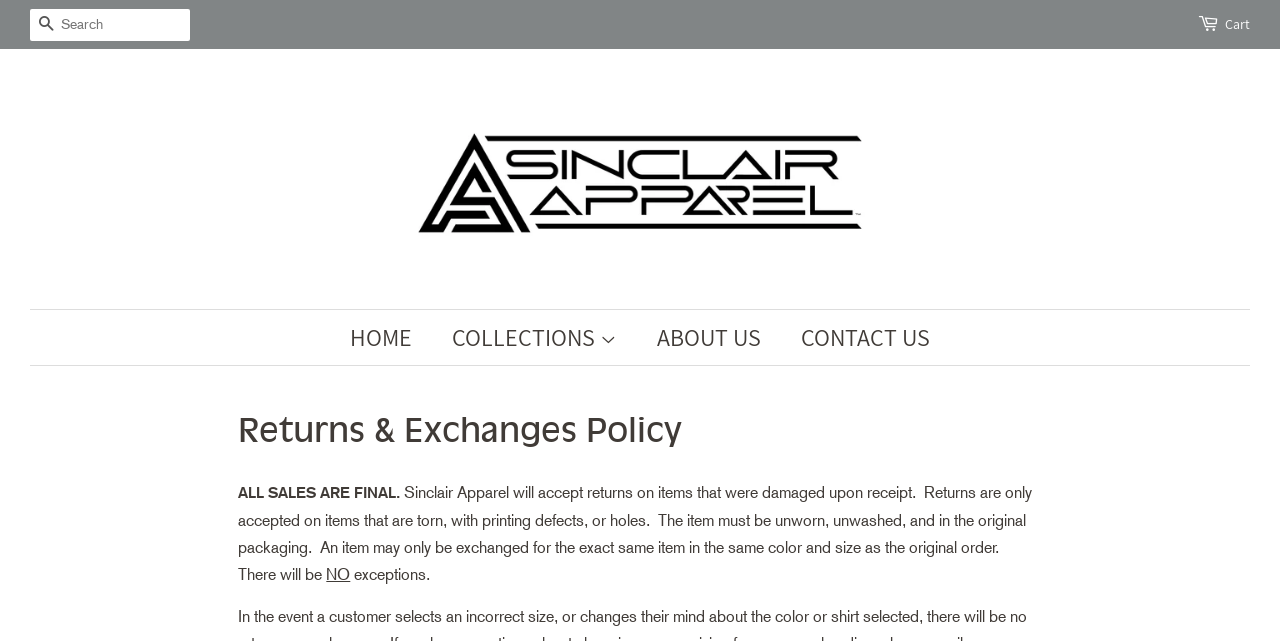Respond with a single word or phrase:
What is the name of the apparel brand on this website?

Sinclair Apparel